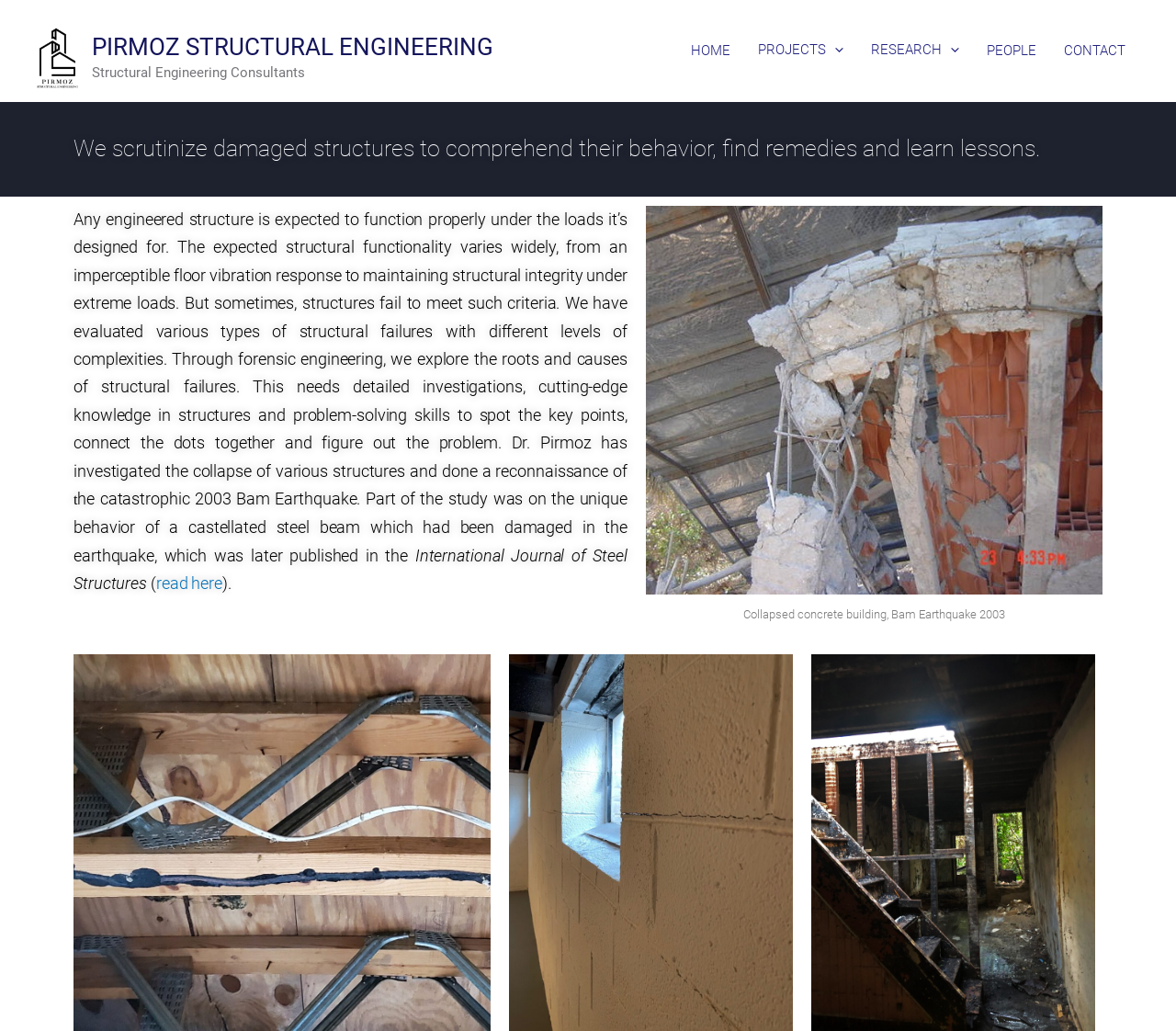Examine the image carefully and respond to the question with a detailed answer: 
What is the purpose of forensic engineering?

According to the webpage, forensic engineering is used to 'scrutinize damaged structures to comprehend their behavior, find remedies and learn lessons', which implies that its purpose is to understand why structures fail.